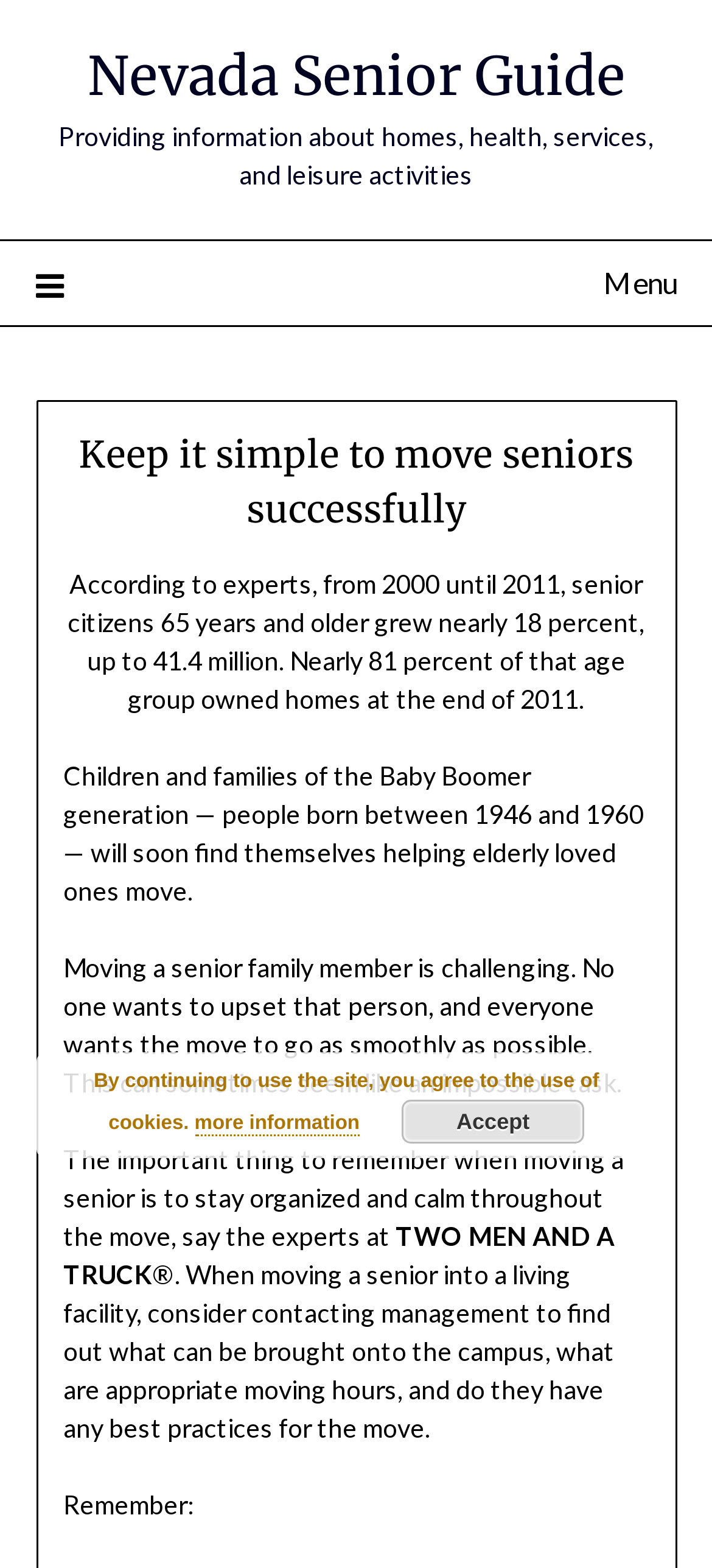Provide a brief response to the question below using one word or phrase:
What should be considered when moving a senior into a living facility?

Contacting management